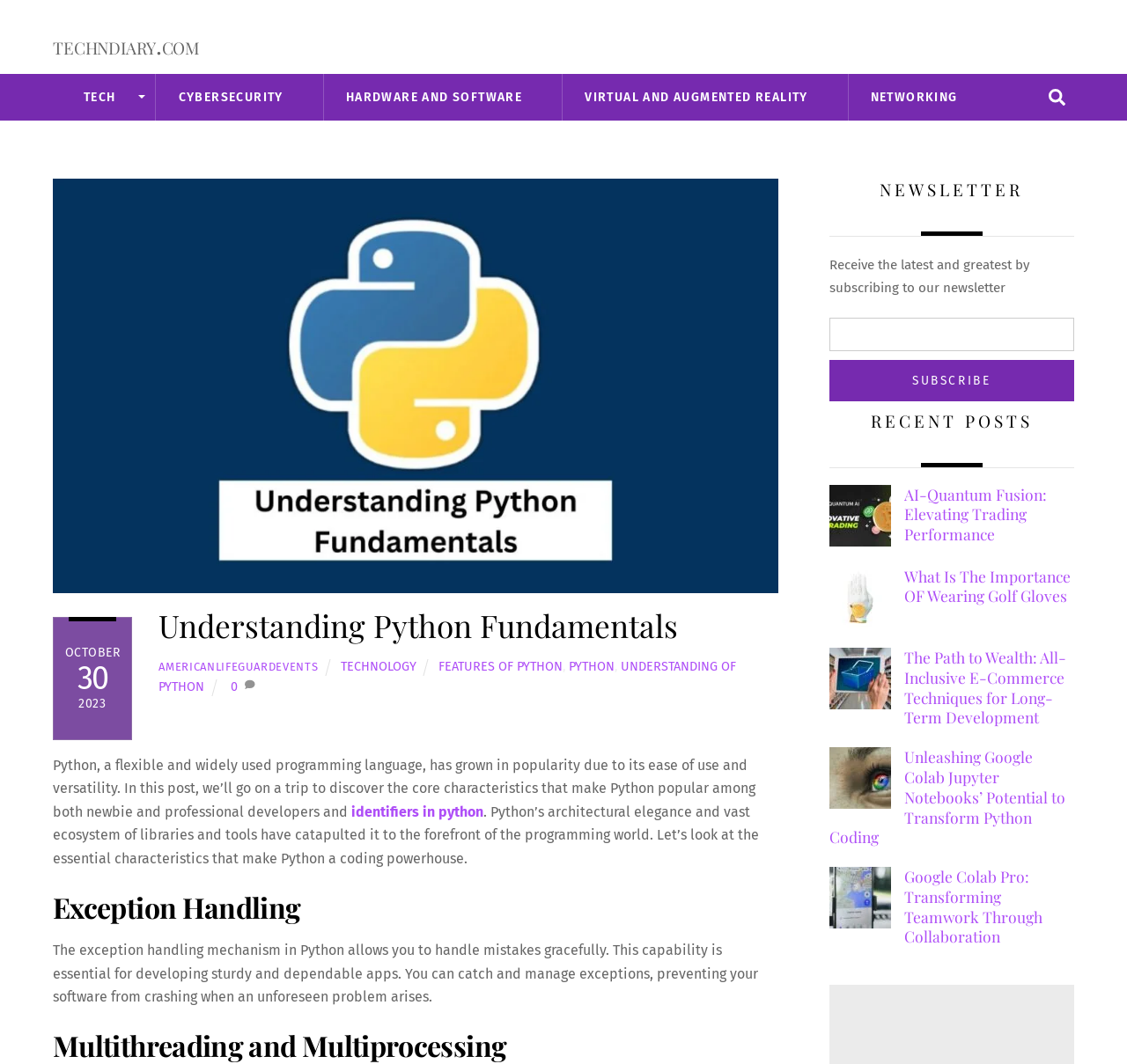Carefully examine the image and provide an in-depth answer to the question: What is the date of the post 'Understanding Python Fundamentals'?

By examining the webpage, I found that the post 'Understanding Python Fundamentals' was published on OCTOBER 30, 2023, as indicated by the date listed below the post title.